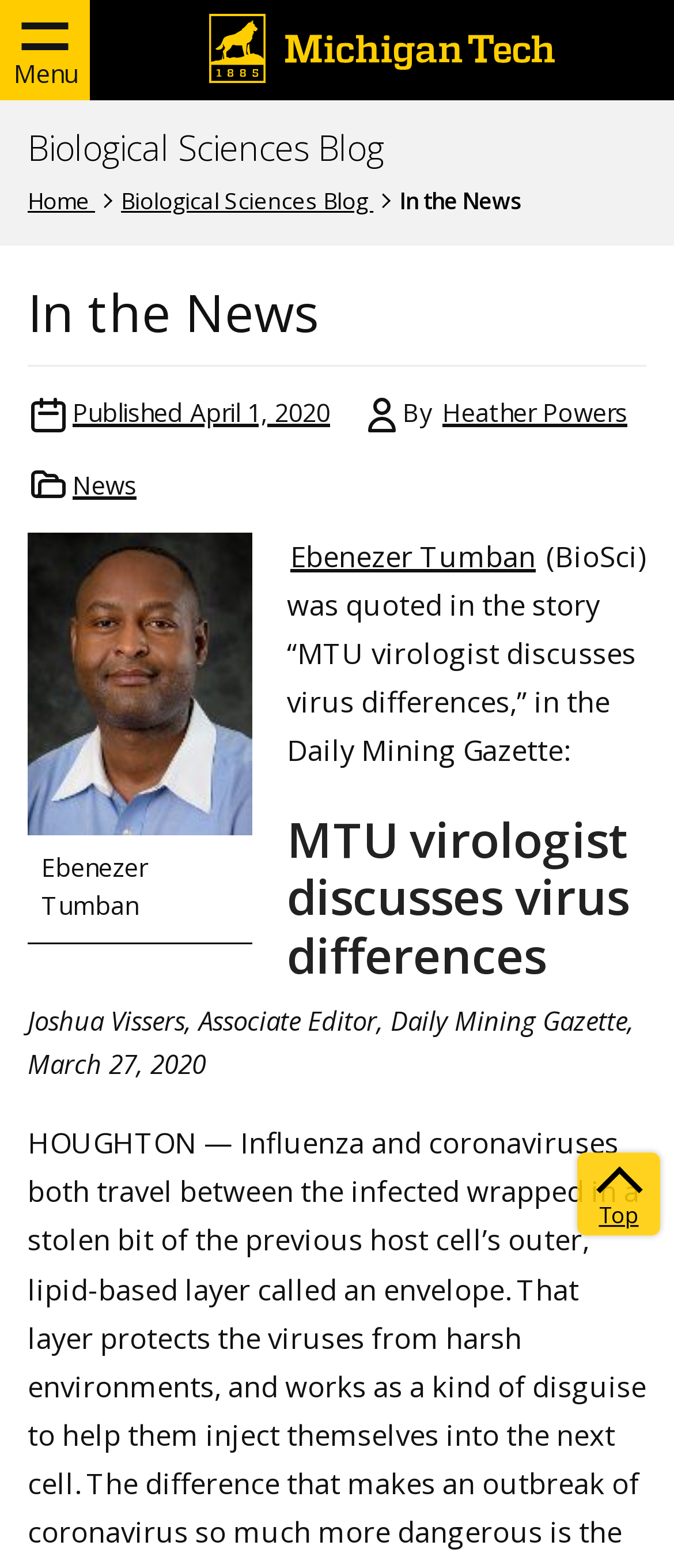Please specify the coordinates of the bounding box for the element that should be clicked to carry out this instruction: "Click the menu button". The coordinates must be four float numbers between 0 and 1, formatted as [left, top, right, bottom].

[0.0, 0.0, 0.133, 0.064]